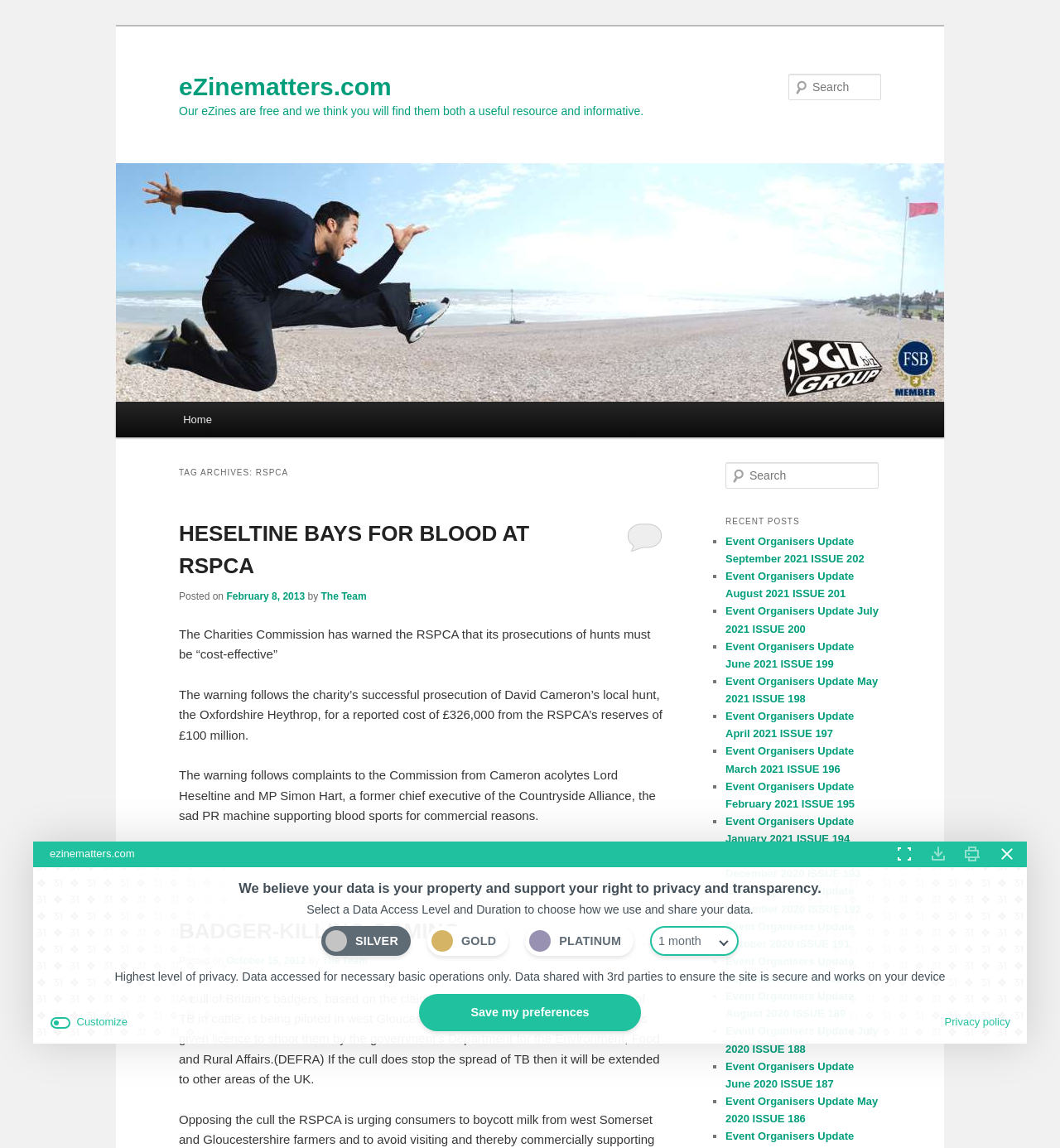Identify the bounding box for the UI element specified in this description: "Leave a Reply". The coordinates must be four float numbers between 0 and 1, formatted as [left, top, right, bottom].

[0.36, 0.739, 0.423, 0.749]